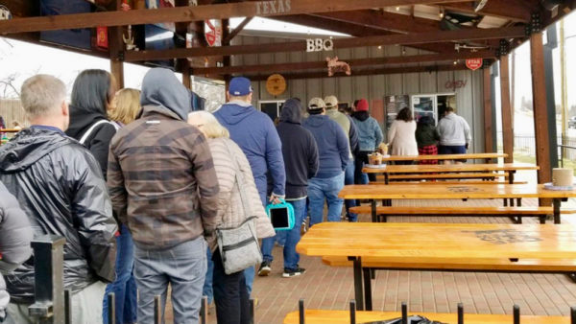Reply to the question with a single word or phrase:
What is the name of the barbecue restaurant in the image?

Panther City BBQ